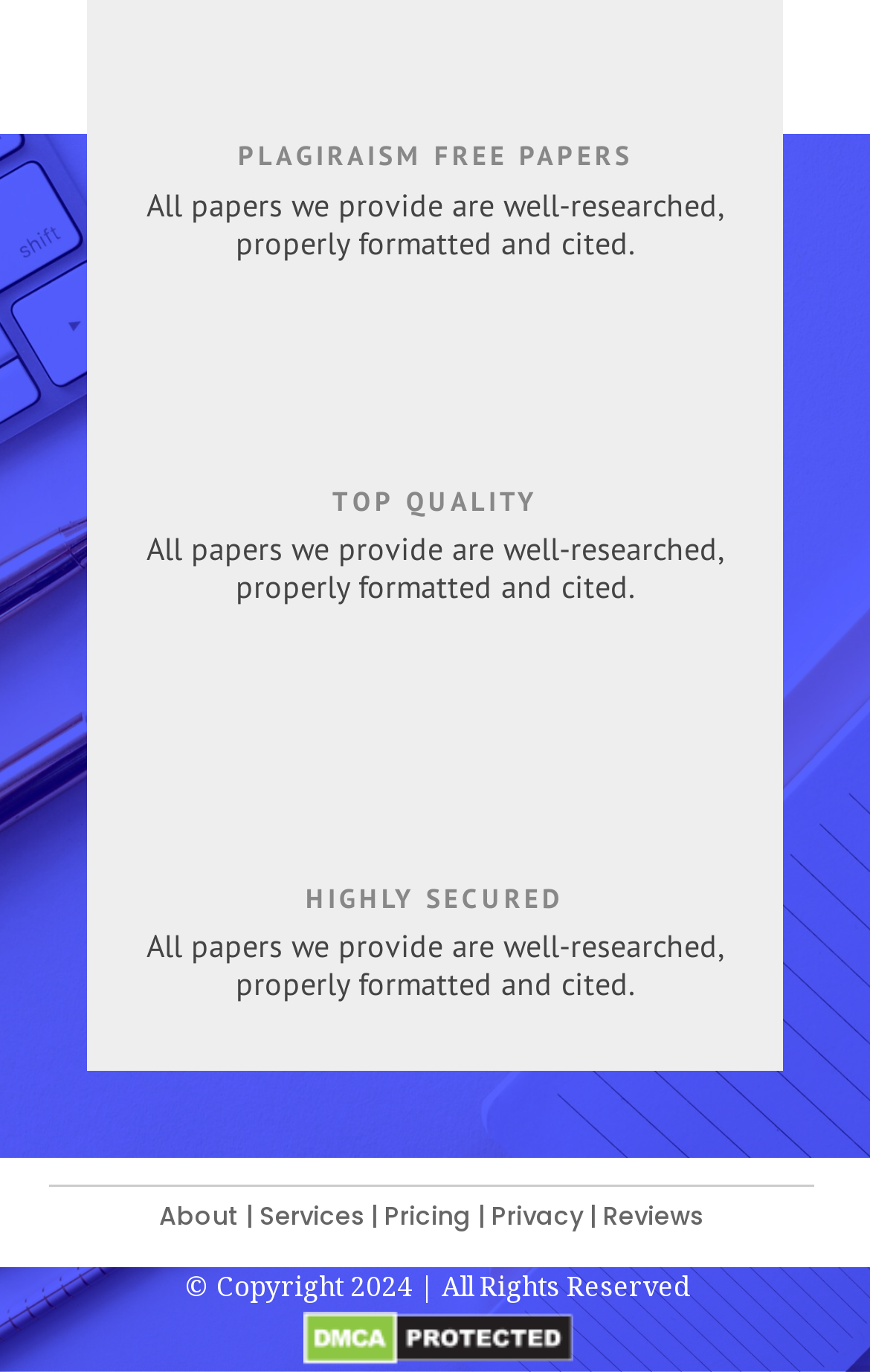How many main sections are there on the website?
Answer the question in a detailed and comprehensive manner.

There are three main sections on the website, each highlighted by a different background image and text. The sections are 'TOP QUALITY', 'HIGHLY SECURED', and another section without a specific title. These sections are separated by distinct visual elements and have different bounding box coordinates.